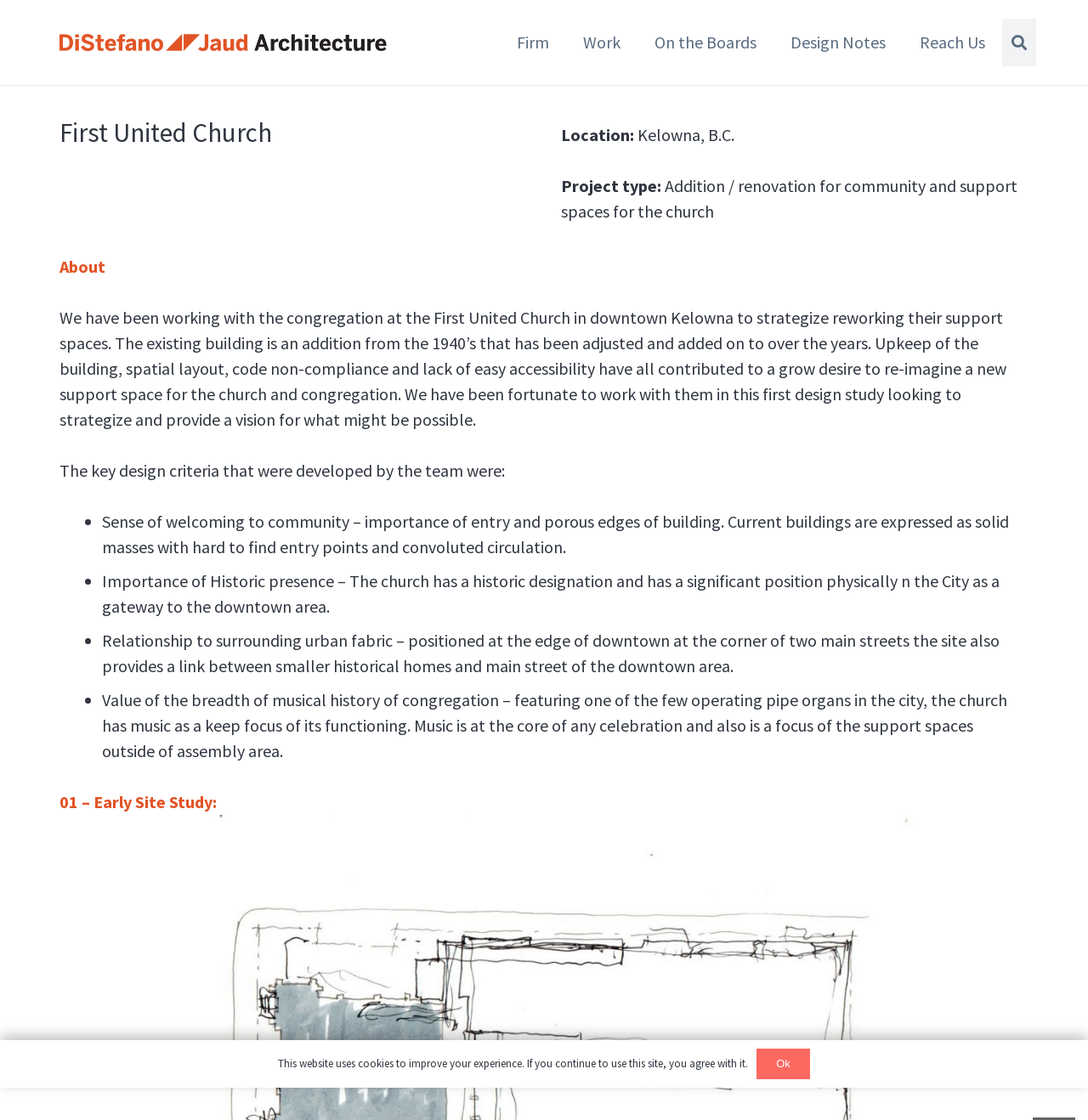Using floating point numbers between 0 and 1, provide the bounding box coordinates in the format (top-left x, top-left y, bottom-right x, bottom-right y). Locate the UI element described here: aria-label="Open Search Bar"

None